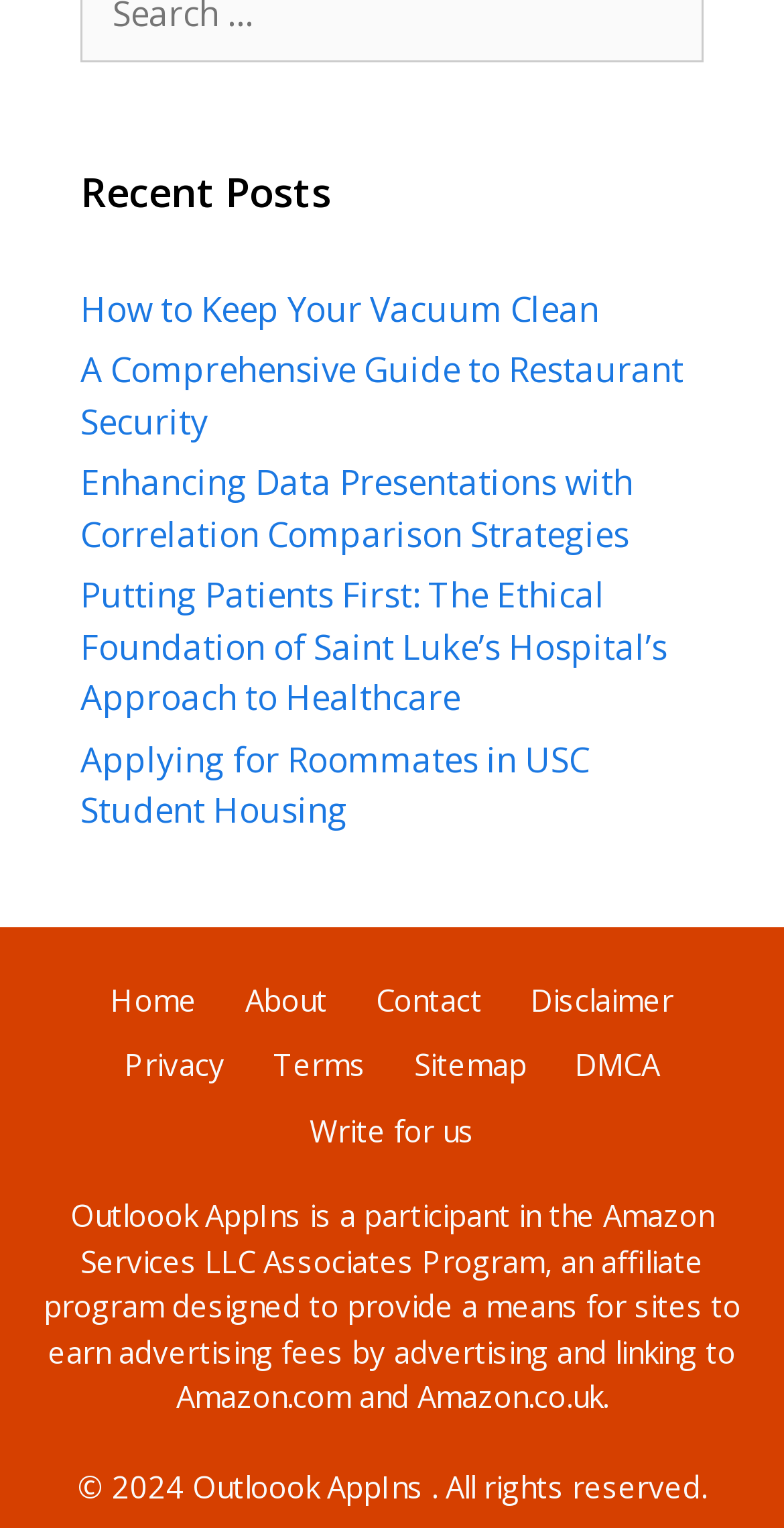Determine the bounding box coordinates for the clickable element to execute this instruction: "Read 'A Comprehensive Guide to Restaurant Security'". Provide the coordinates as four float numbers between 0 and 1, i.e., [left, top, right, bottom].

[0.103, 0.226, 0.872, 0.29]